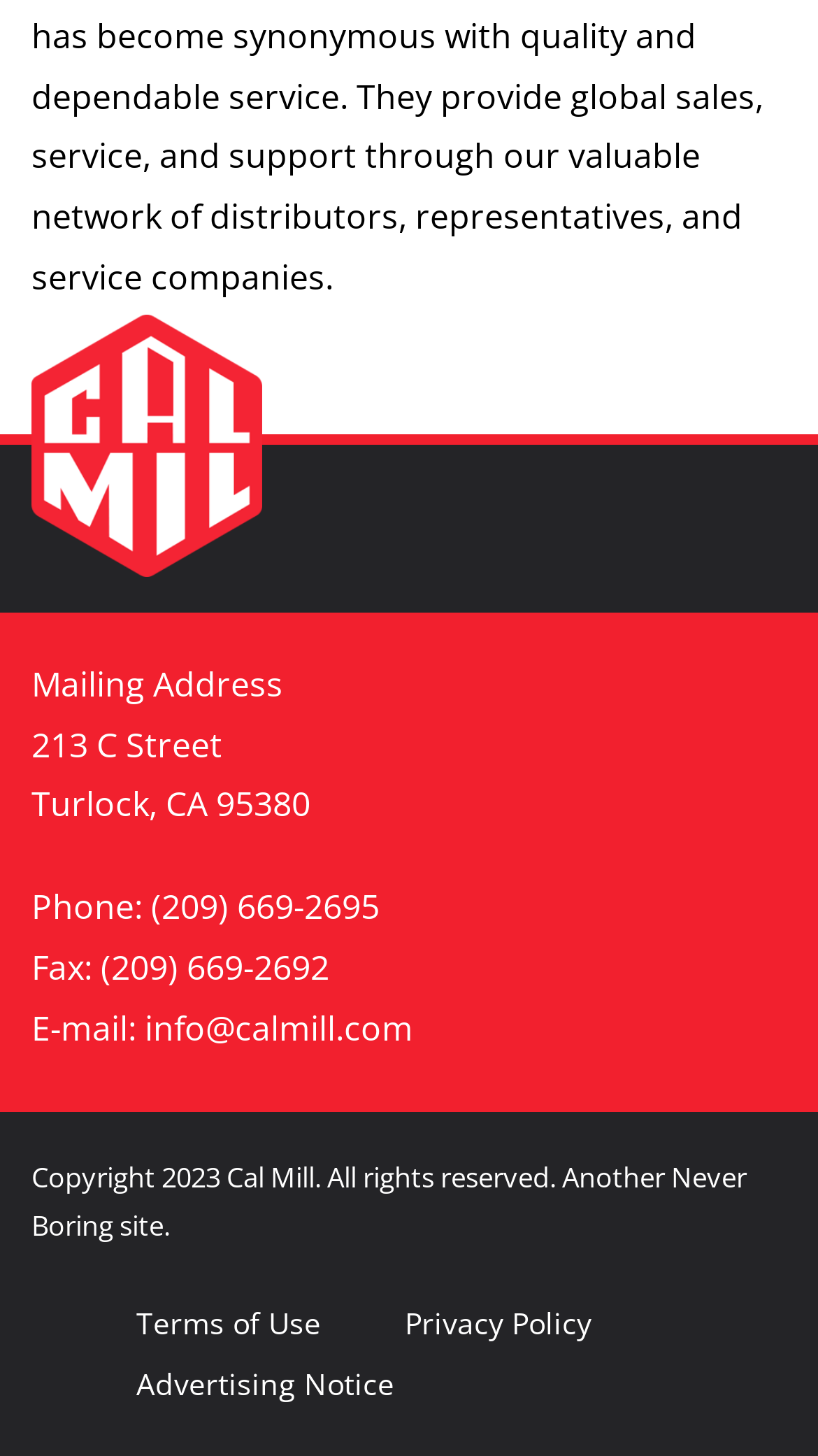What is the company's email address?
Based on the content of the image, thoroughly explain and answer the question.

By examining the webpage, I found a section that contains contact information. Within this section, I found a static text element that reads 'E-mail: info@calmill.com'. Therefore, I conclude that the company's email address is info@calmill.com.